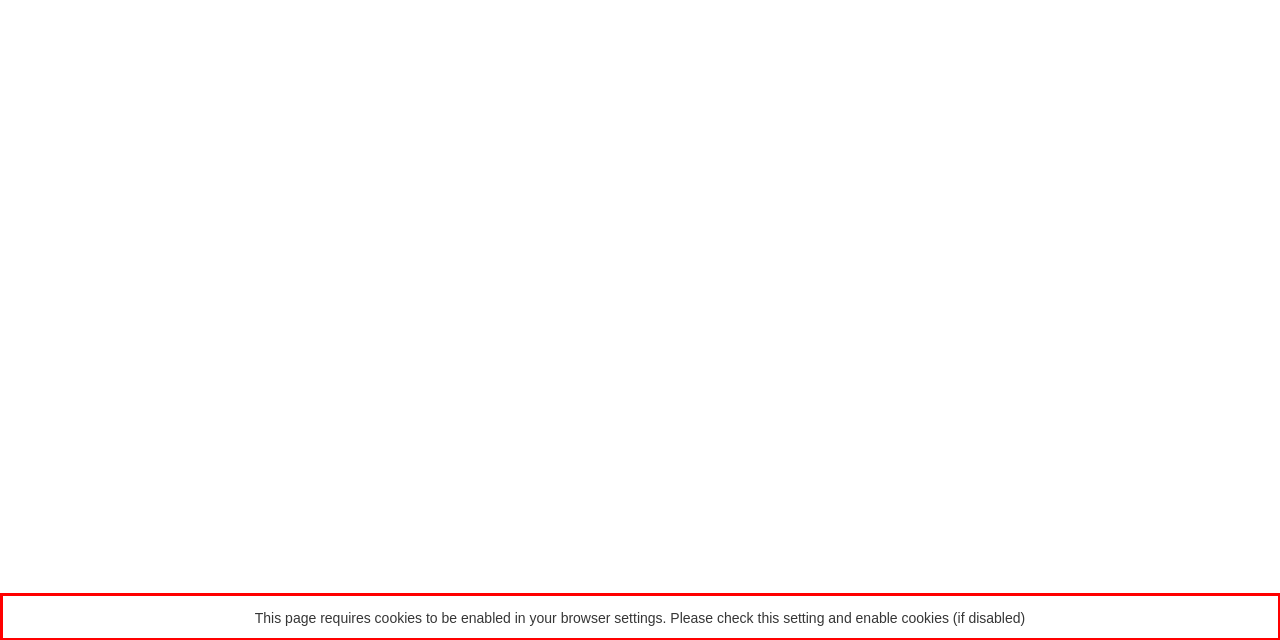Given a screenshot of a webpage, locate the red bounding box and extract the text it encloses.

This page requires cookies to be enabled in your browser settings. Please check this setting and enable cookies (if disabled)